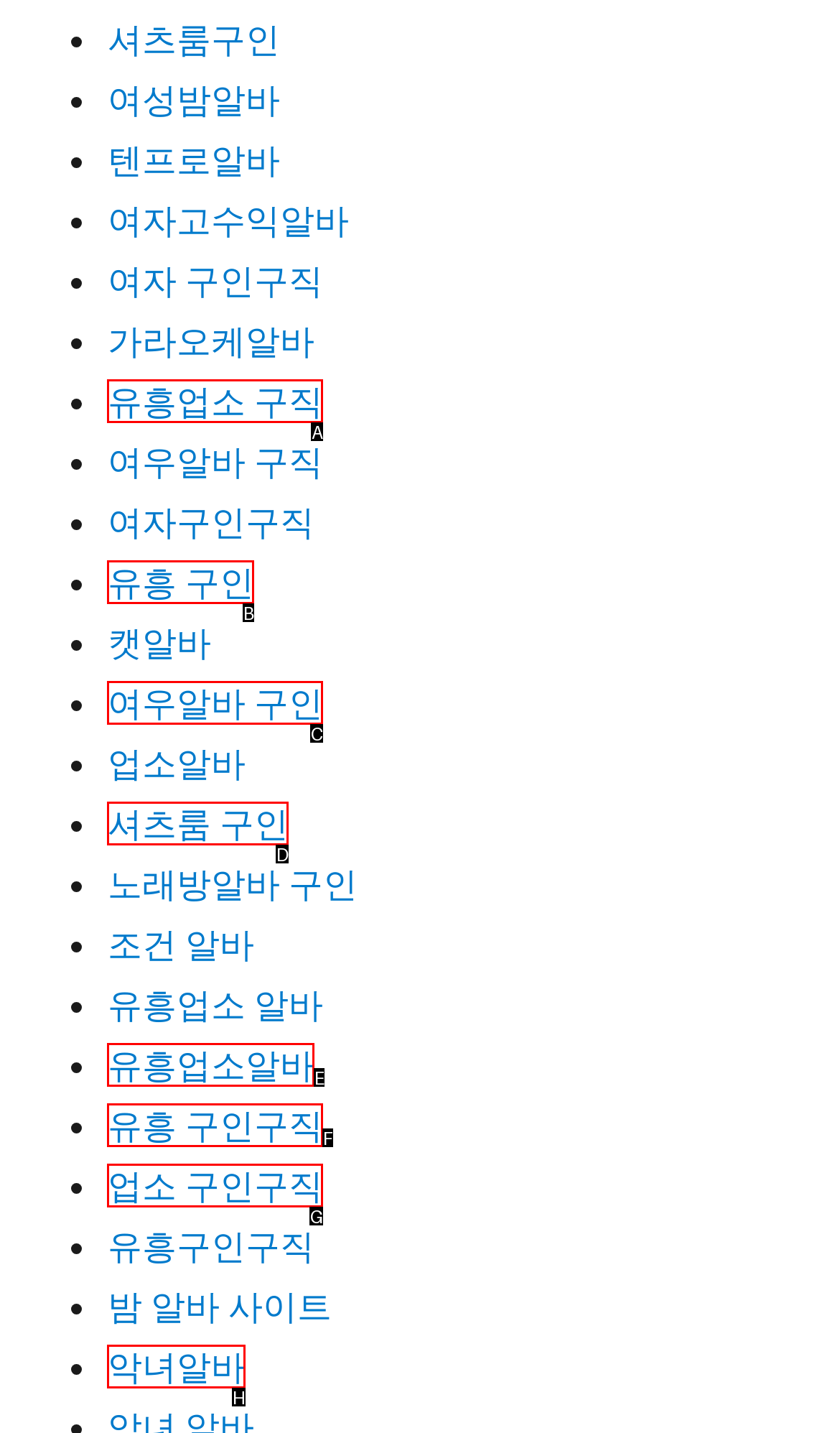Select the letter that aligns with the description: 여우알바 구인. Answer with the letter of the selected option directly.

C